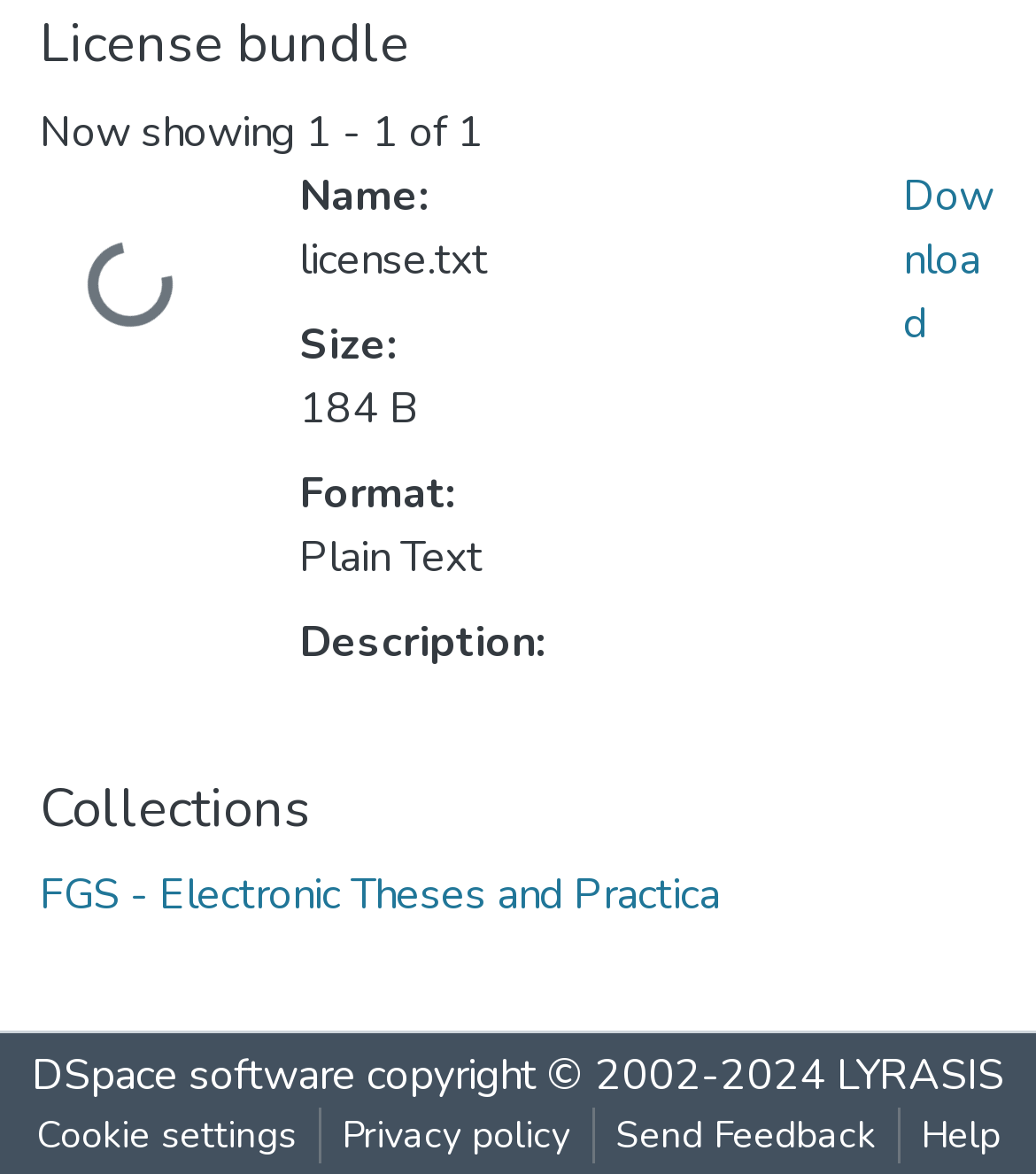What is the name of the license bundle? Observe the screenshot and provide a one-word or short phrase answer.

license.txt